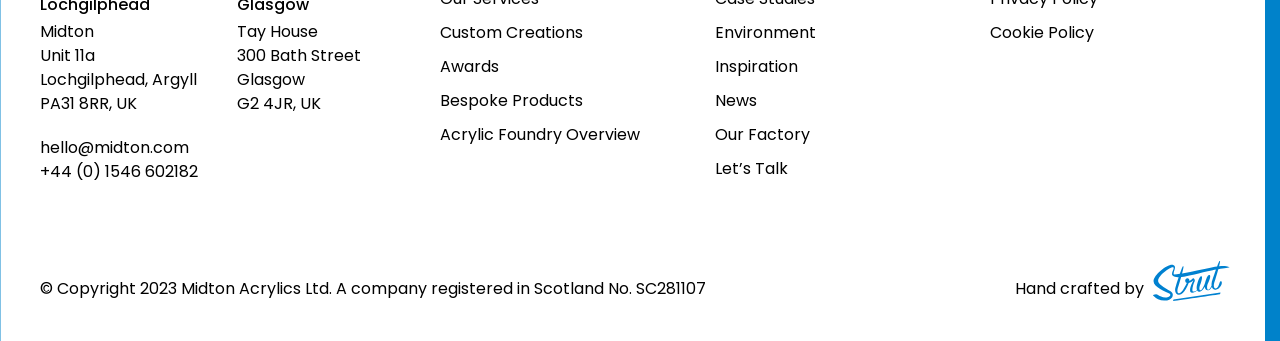Pinpoint the bounding box coordinates of the element to be clicked to execute the instruction: "Get in touch with Midton".

[0.559, 0.461, 0.742, 0.532]